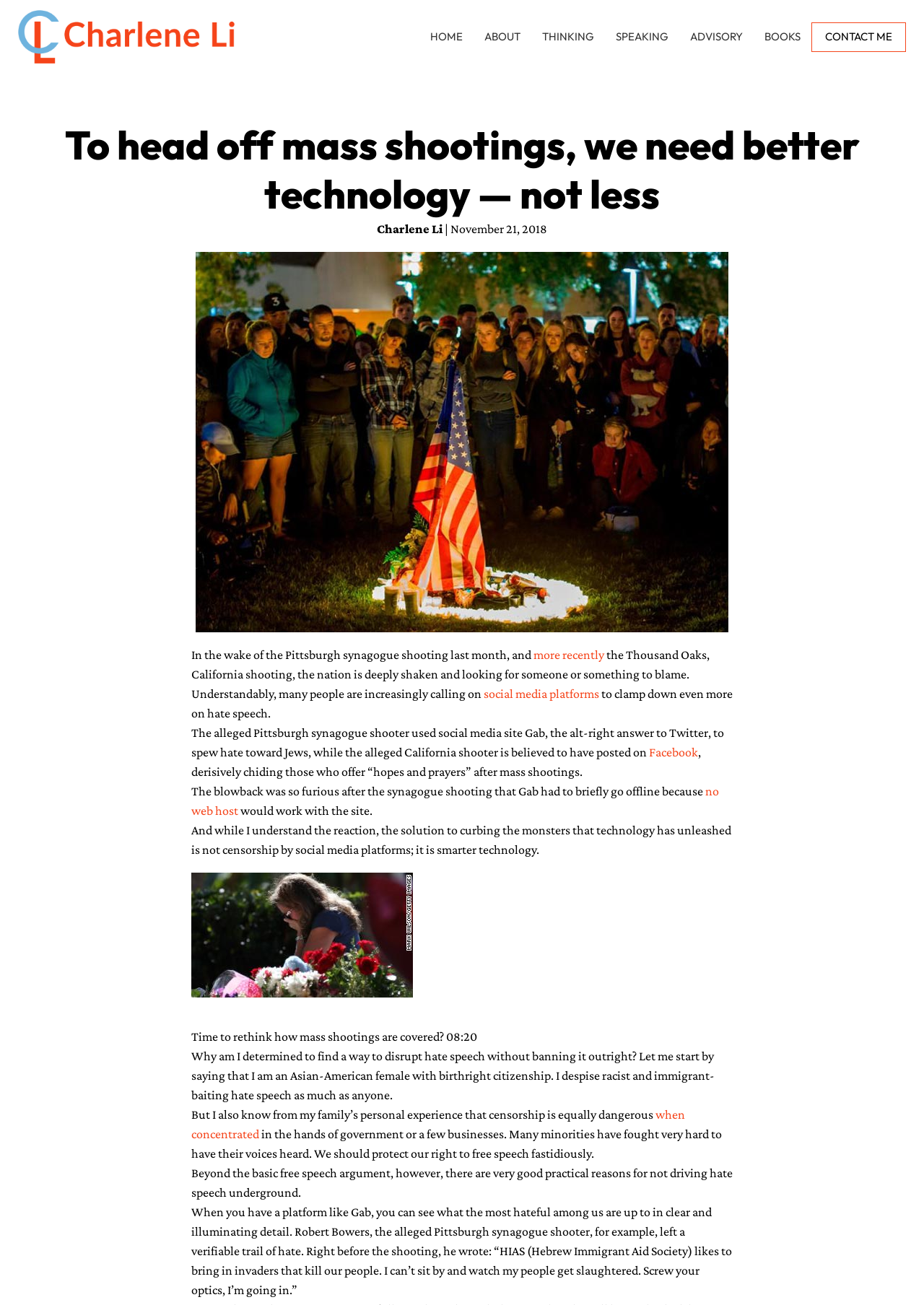What is the author's stance on hate speech?
Answer the question with a single word or phrase by looking at the picture.

Against censorship